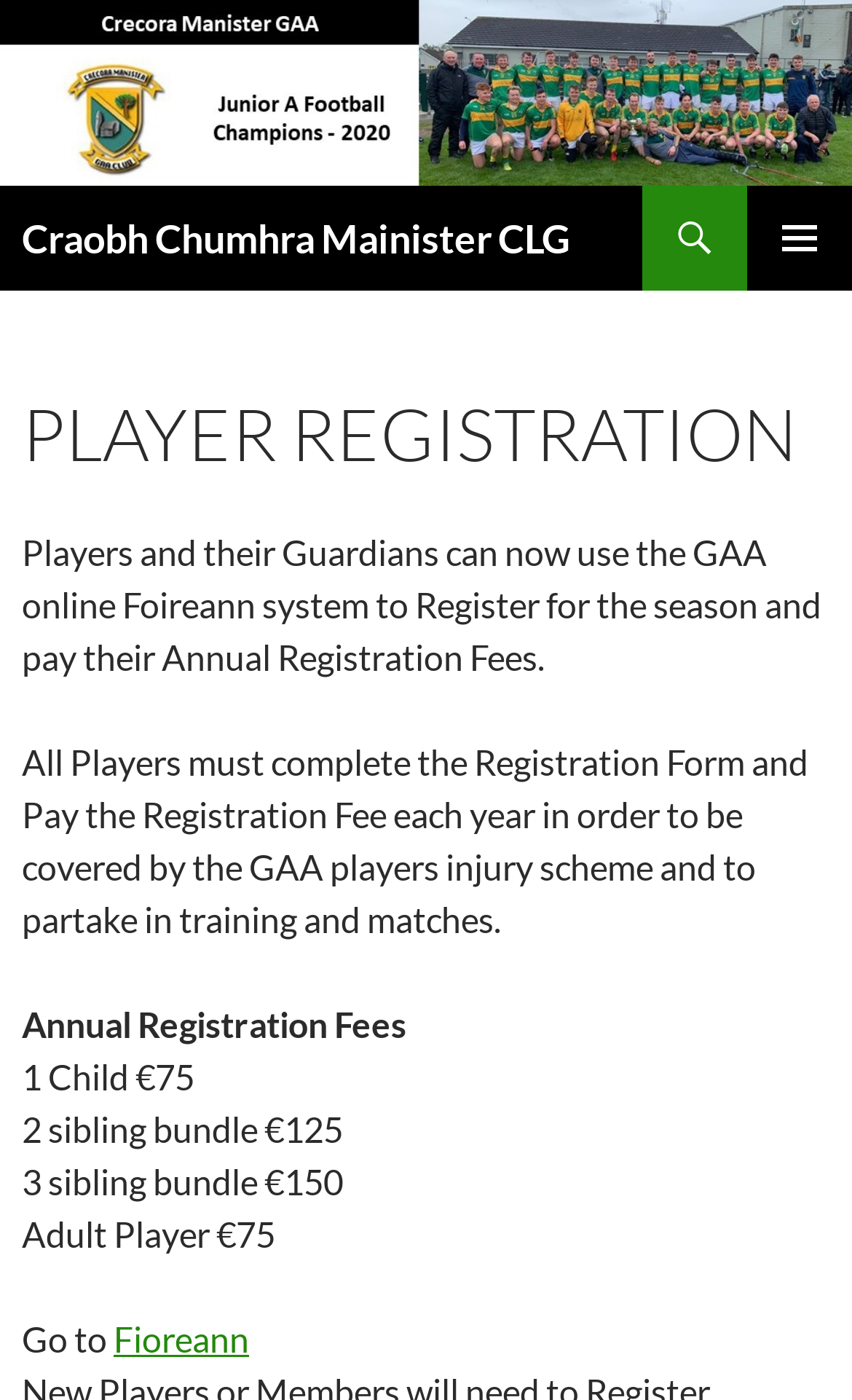Determine the main headline of the webpage and provide its text.

Craobh Chumhra Mainister CLG